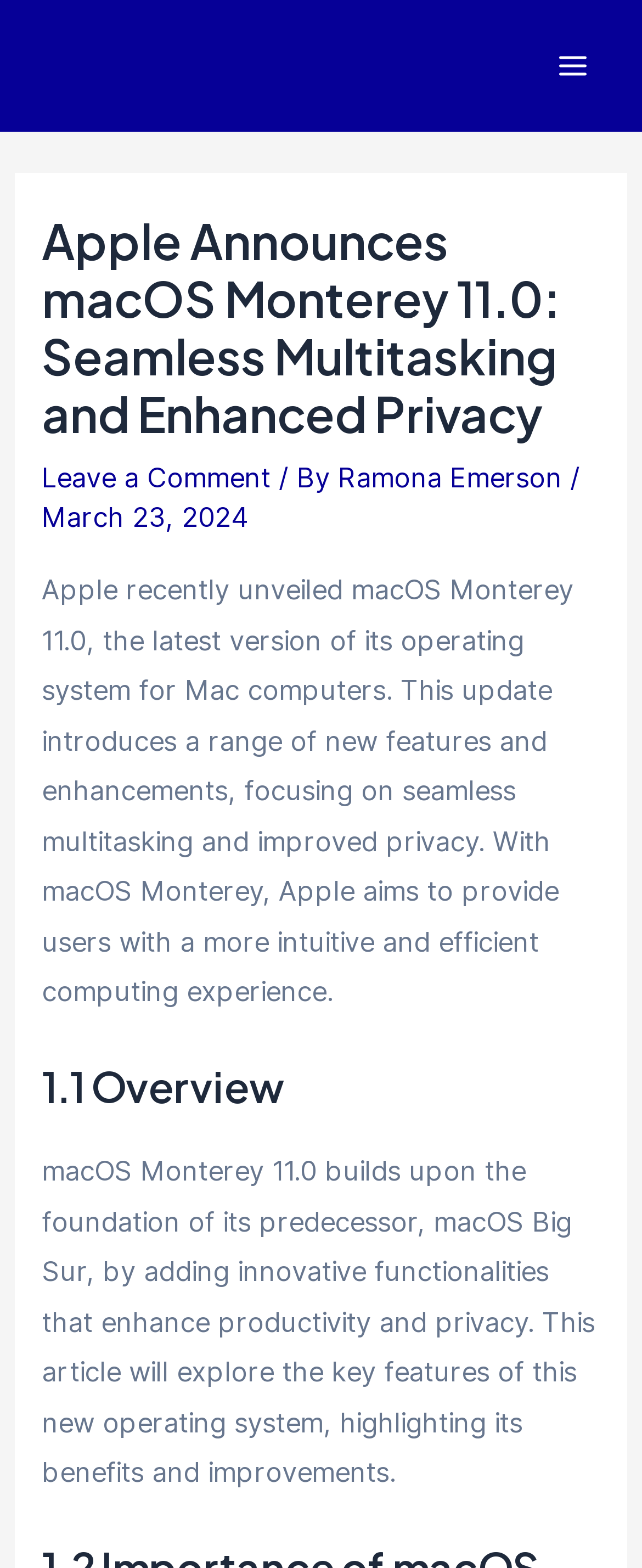What is the purpose of macOS Monterey 11.0?
Answer the question with a detailed and thorough explanation.

I found the purpose by reading the text on the page, which states that macOS Monterey 11.0 aims to provide users with a more intuitive and efficient computing experience.